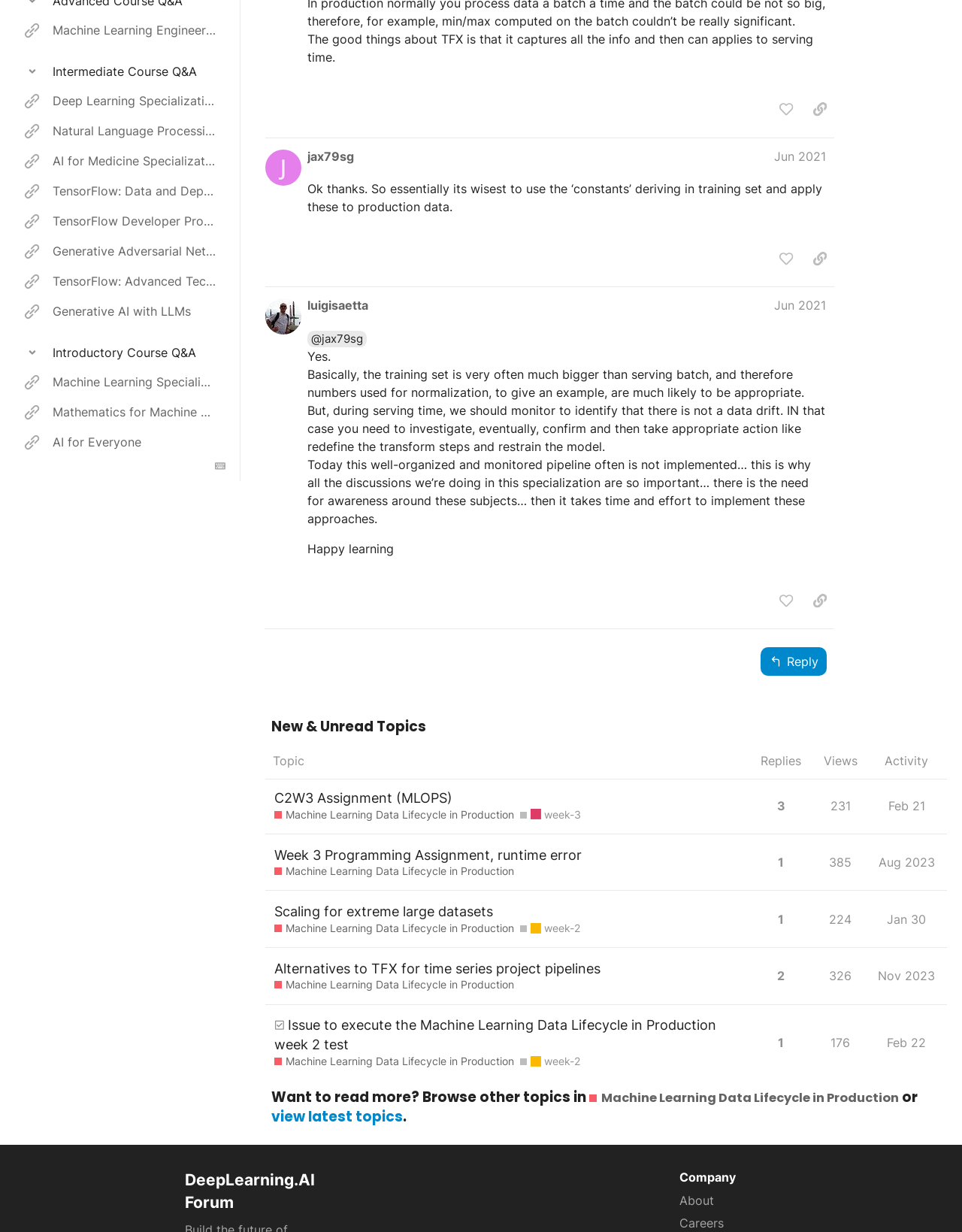Specify the bounding box coordinates (top-left x, top-left y, bottom-right x, bottom-right y) of the UI element in the screenshot that matches this description: Generative AI with LLMs

[0.0, 0.241, 0.251, 0.265]